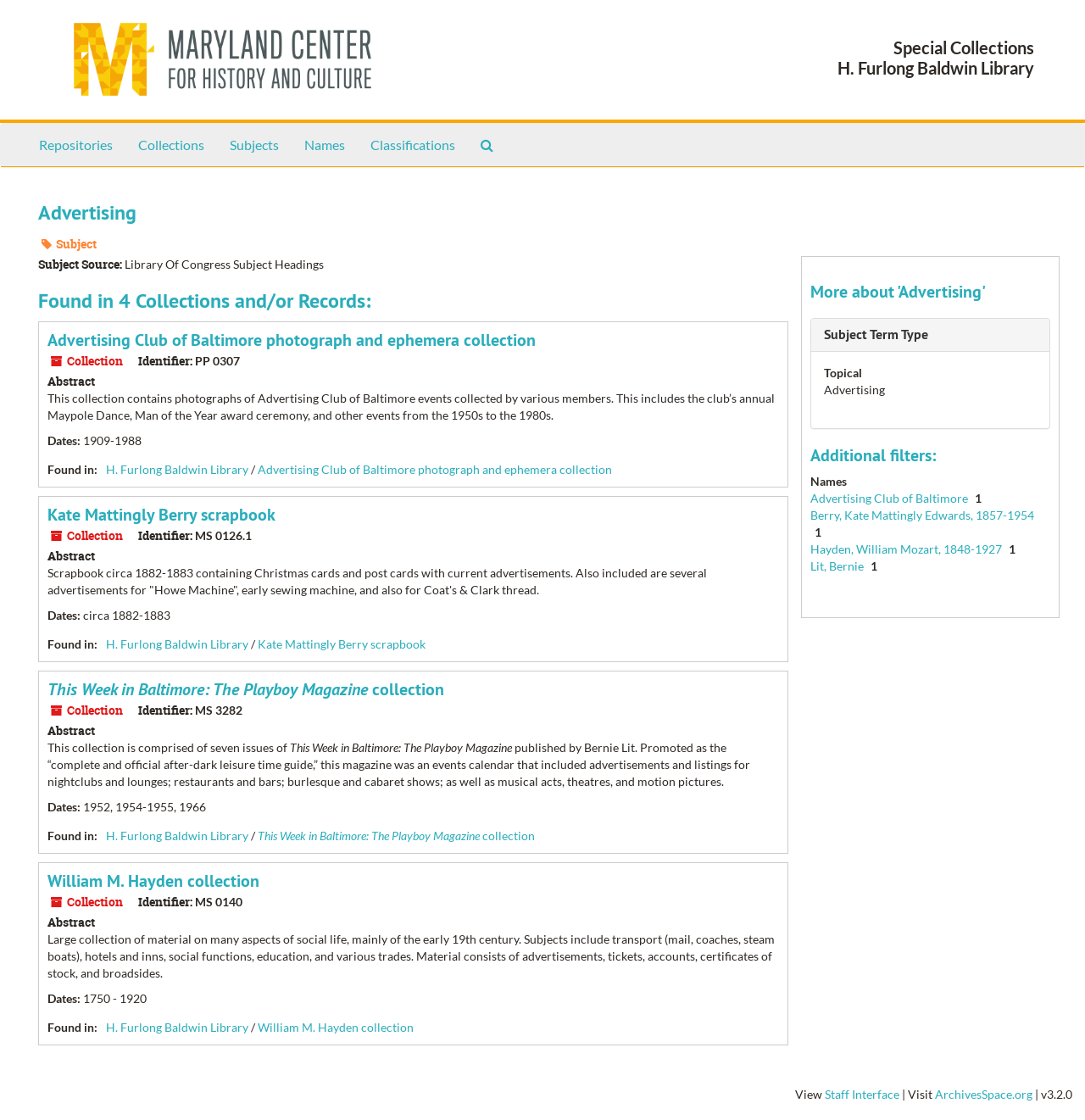Pinpoint the bounding box coordinates of the clickable element needed to complete the instruction: "Explore 'This Week in Baltimore: The Playboy Magazine collection'". The coordinates should be provided as four float numbers between 0 and 1: [left, top, right, bottom].

[0.044, 0.605, 0.409, 0.625]